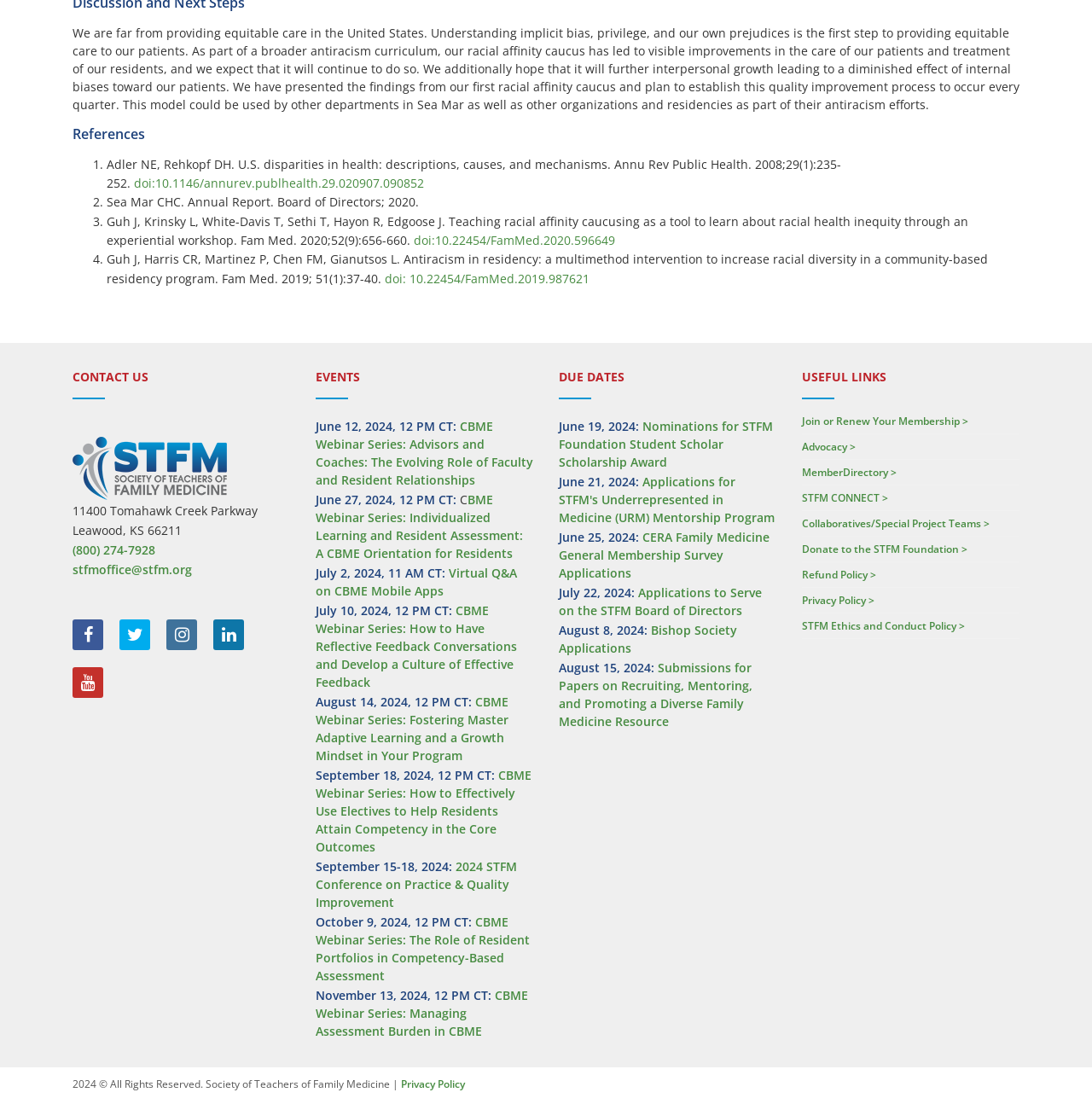Please indicate the bounding box coordinates for the clickable area to complete the following task: "Click the 'Donate to the STFM Foundation' link". The coordinates should be specified as four float numbers between 0 and 1, i.e., [left, top, right, bottom].

[0.734, 0.491, 0.886, 0.504]